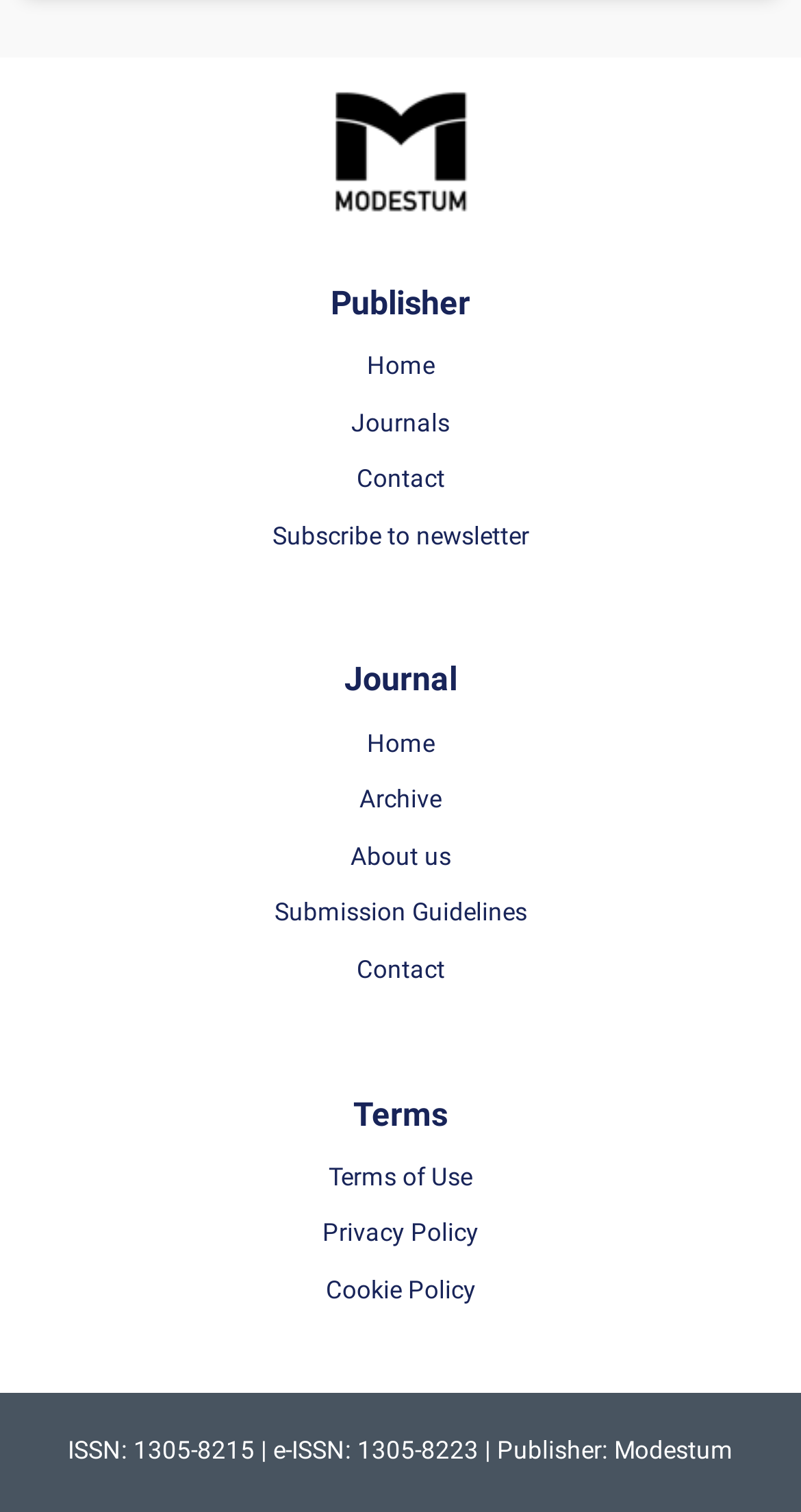Locate the bounding box coordinates of the area to click to fulfill this instruction: "go to home page". The bounding box should be presented as four float numbers between 0 and 1, in the order [left, top, right, bottom].

[0.34, 0.224, 0.66, 0.262]